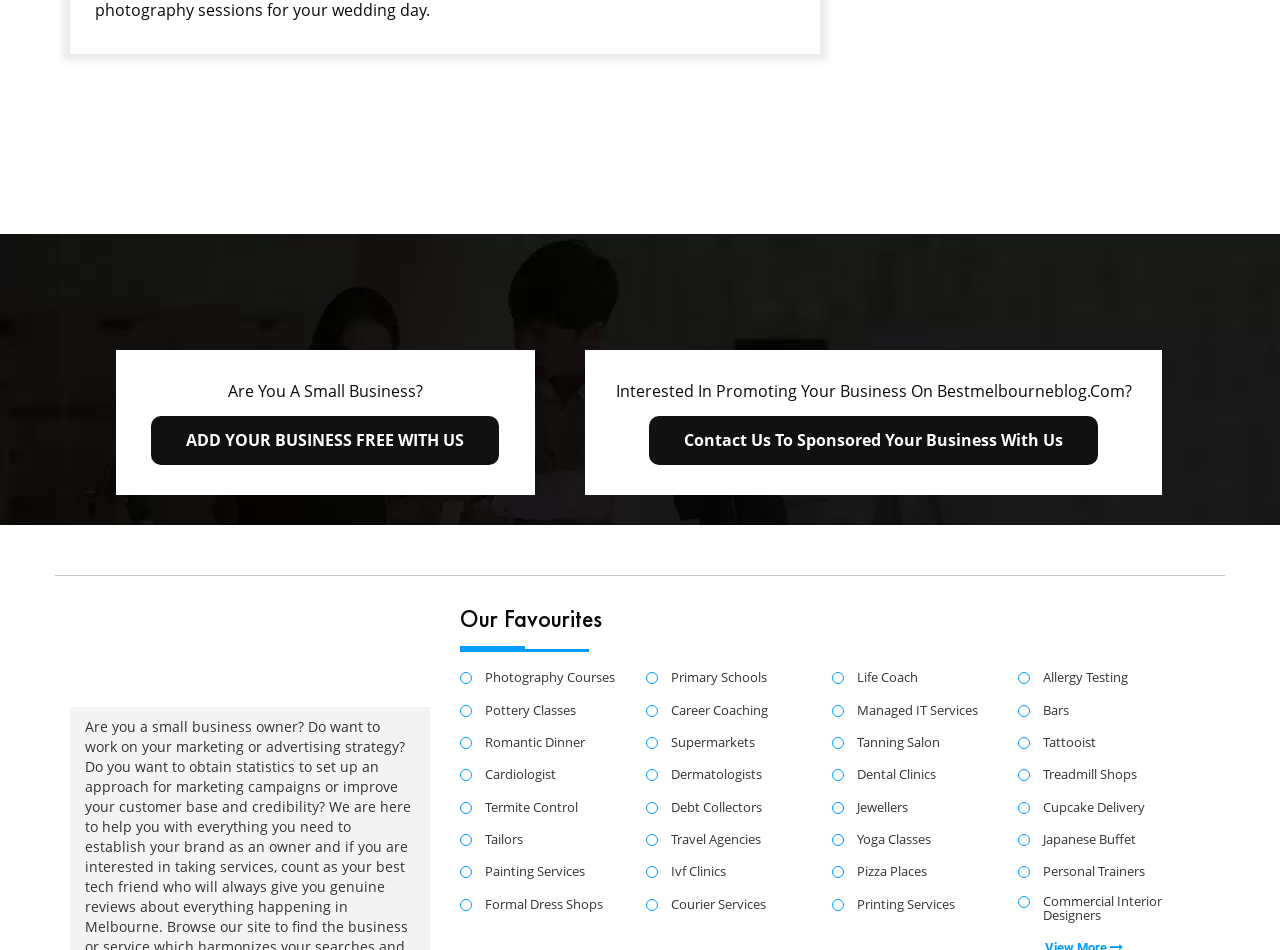Determine the bounding box coordinates of the section I need to click to execute the following instruction: "Contact us to sponsored your business with us". Provide the coordinates as four float numbers between 0 and 1, i.e., [left, top, right, bottom].

[0.507, 0.438, 0.858, 0.49]